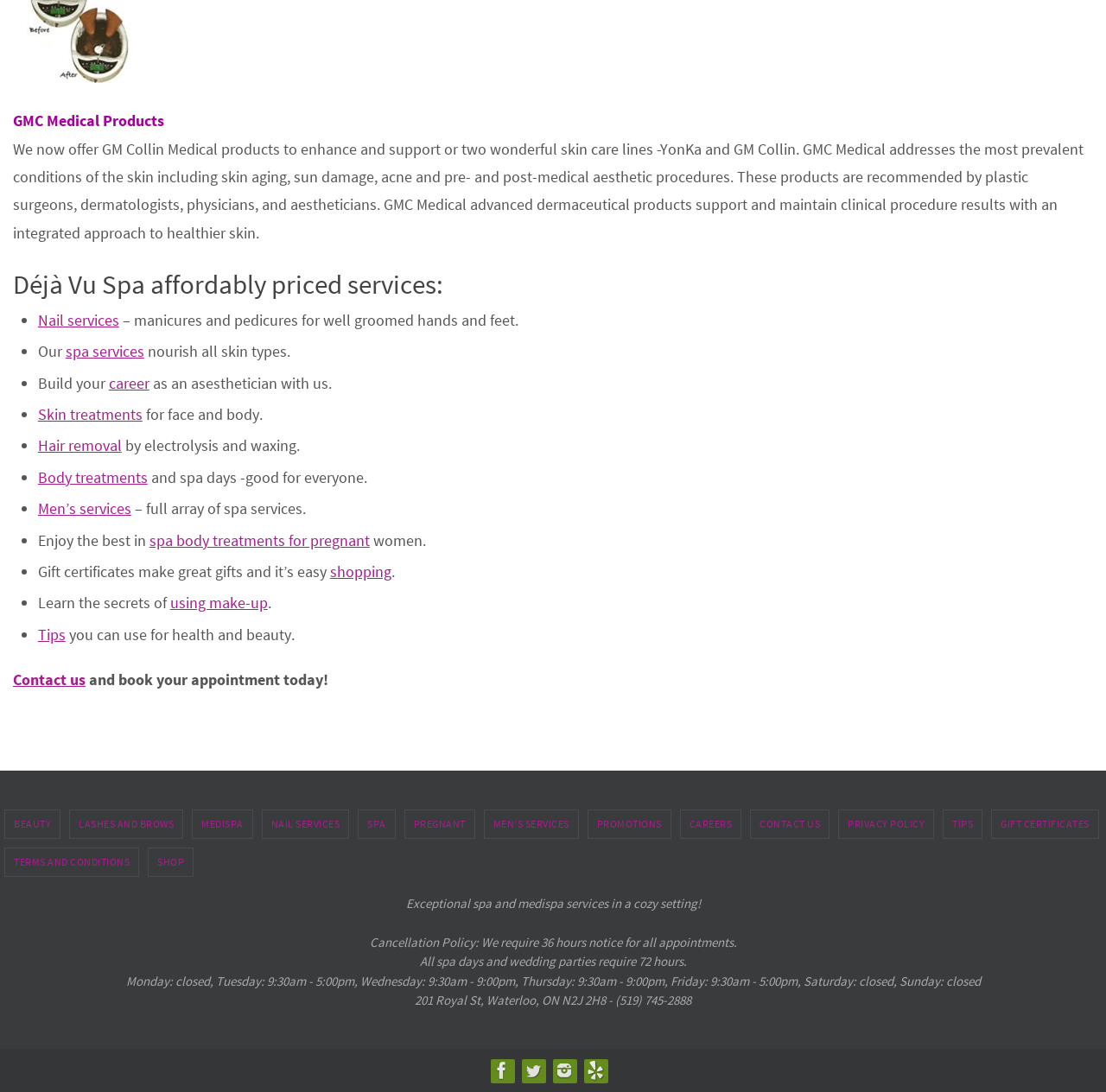What services are provided for pregnant women?
Please interpret the details in the image and answer the question thoroughly.

The webpage lists 'Enjoy the best in spa body treatments for pregnant women.' under the Déjà Vu Spa affordably priced services section, indicating that spa body treatments are provided for pregnant women.